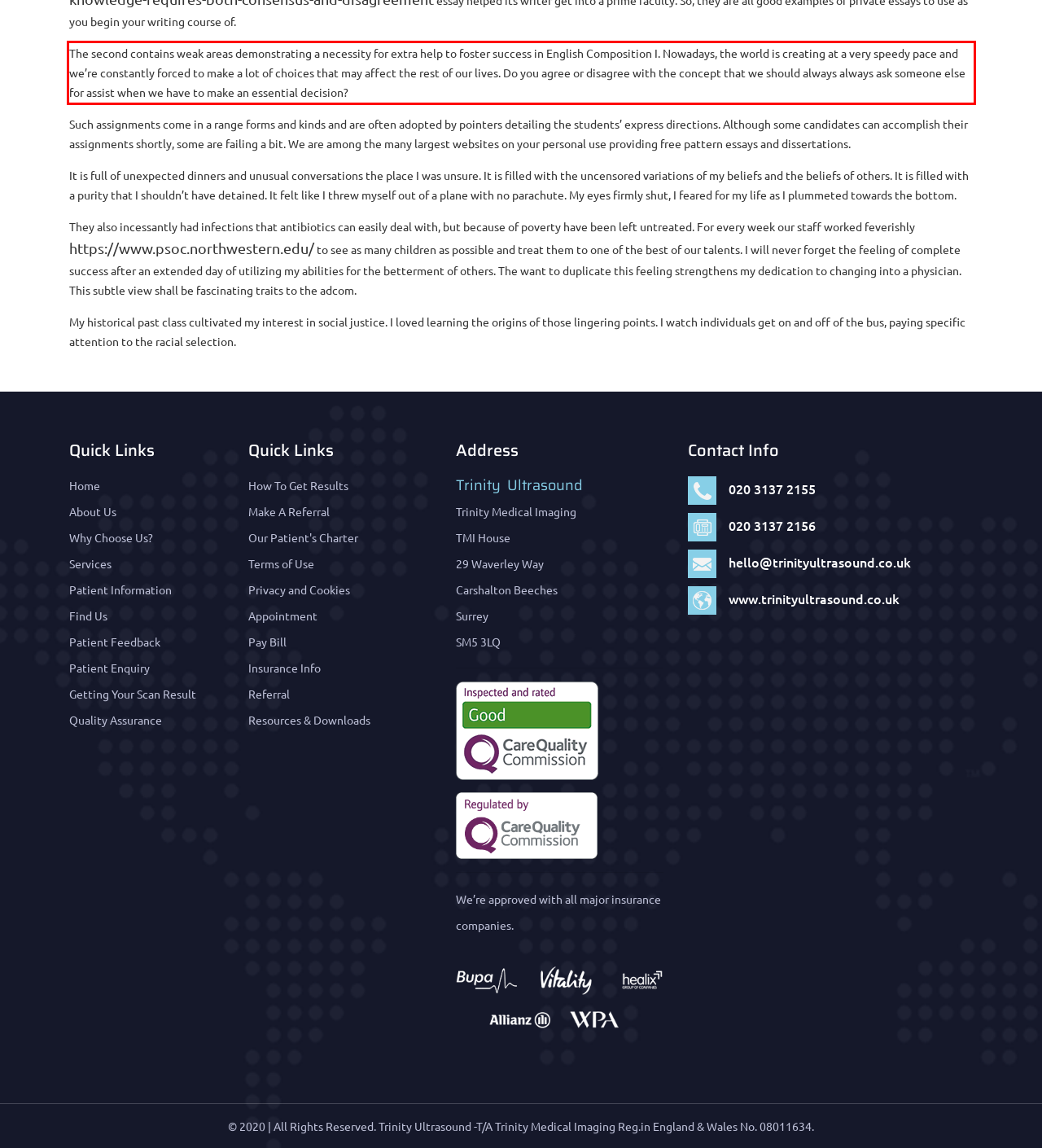You have a screenshot of a webpage, and there is a red bounding box around a UI element. Utilize OCR to extract the text within this red bounding box.

The second contains weak areas demonstrating a necessity for extra help to foster success in English Composition I. Nowadays, the world is creating at a very speedy pace and we’re constantly forced to make a lot of choices that may affect the rest of our lives. Do you agree or disagree with the concept that we should always always ask someone else for assist when we have to make an essential decision?